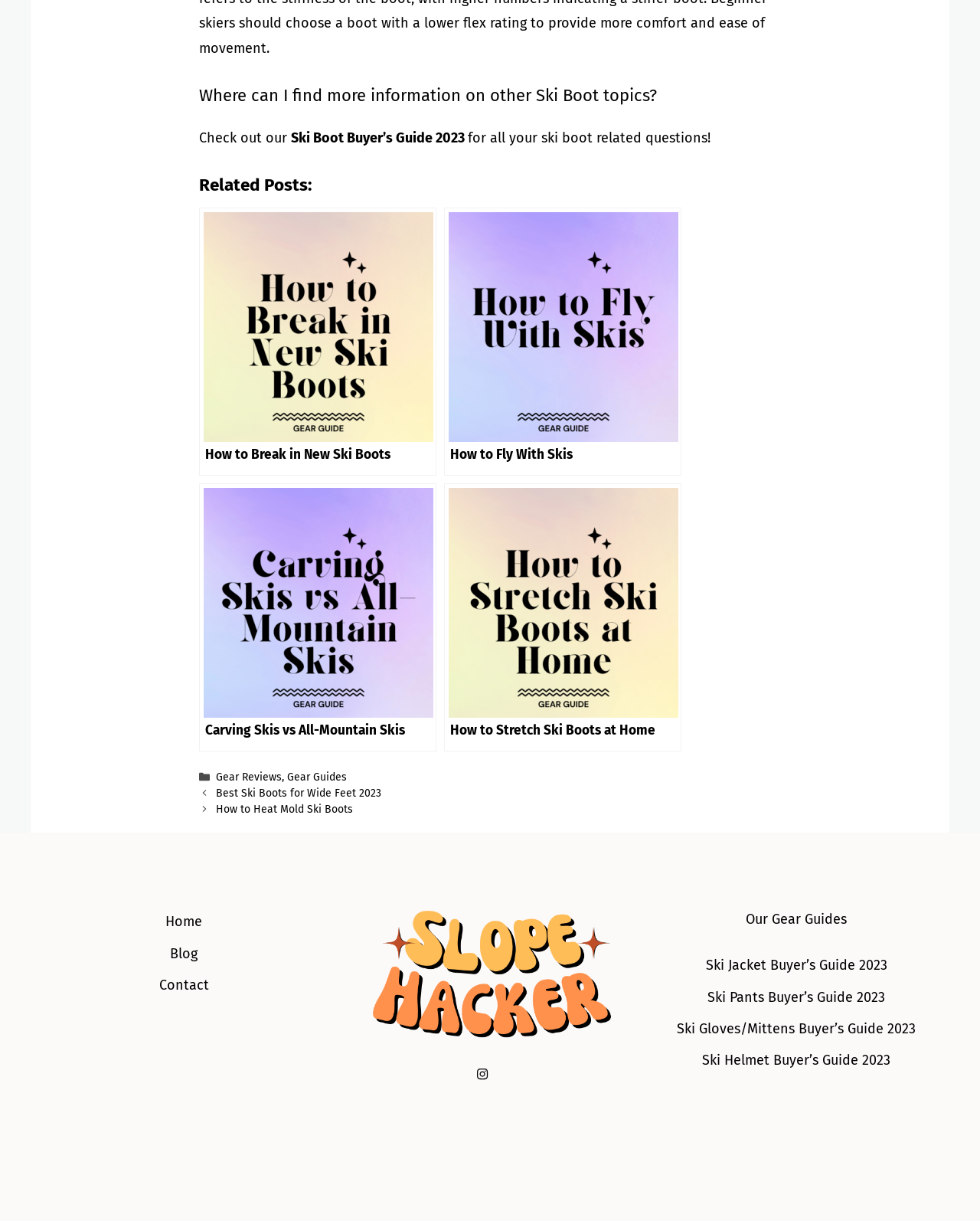What type of guides are provided on this website?
Based on the visual content, answer with a single word or a brief phrase.

Gear Guides